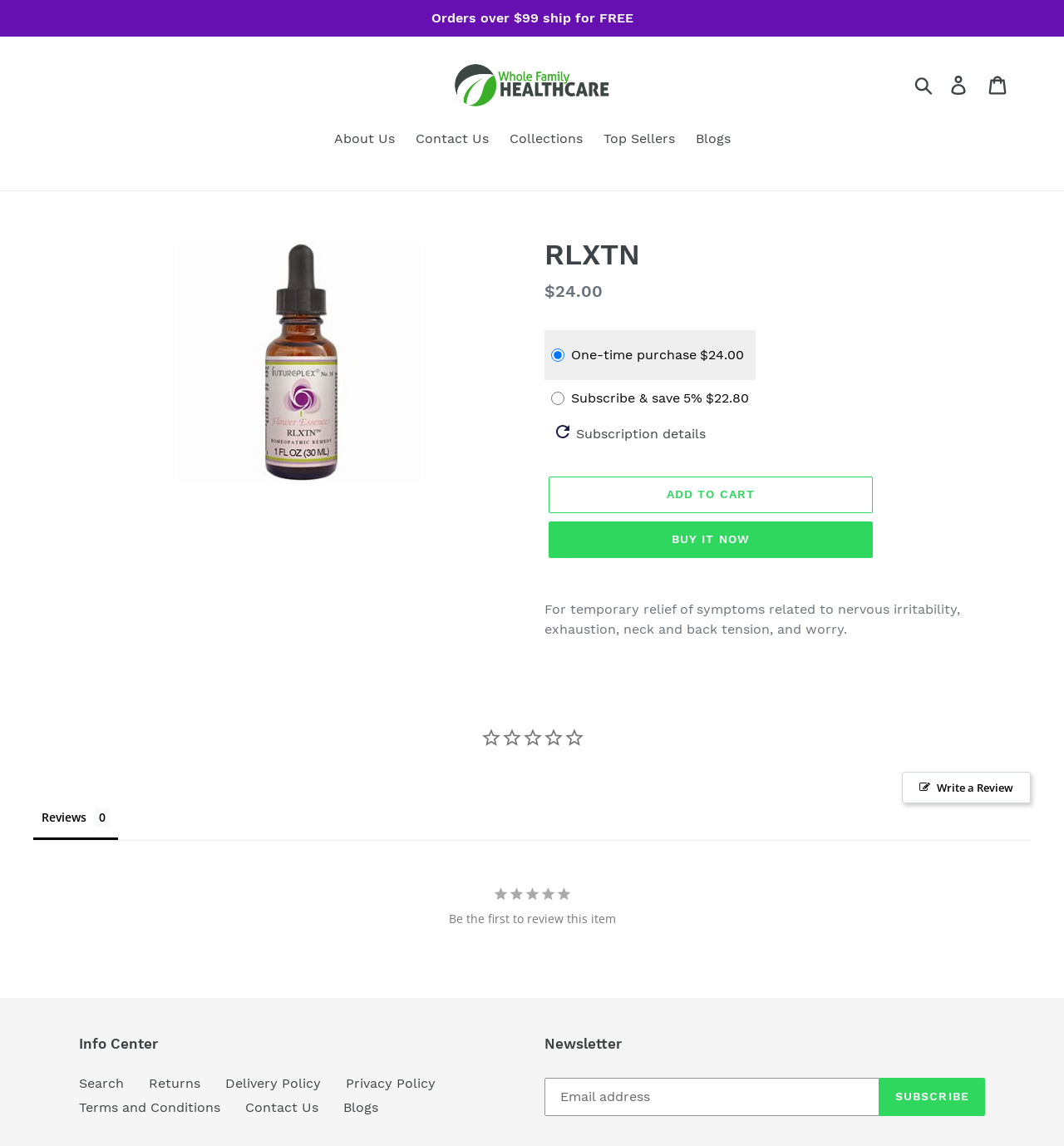Pinpoint the bounding box coordinates of the clickable area necessary to execute the following instruction: "Write a review for RLXTN". The coordinates should be given as four float numbers between 0 and 1, namely [left, top, right, bottom].

[0.848, 0.673, 0.969, 0.701]